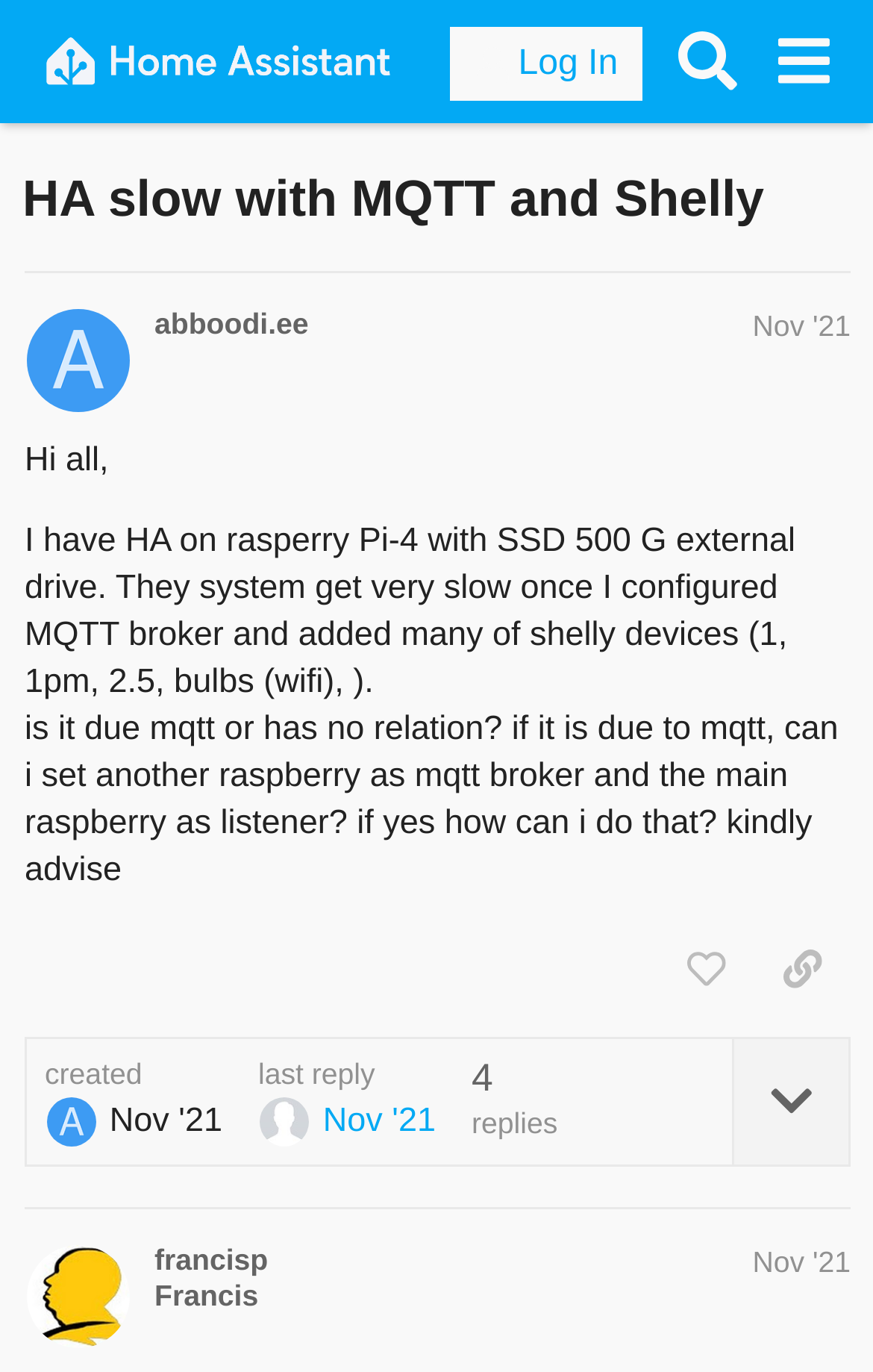Specify the bounding box coordinates (top-left x, top-left y, bottom-right x, bottom-right y) of the UI element in the screenshot that matches this description: Nov '21

[0.862, 0.908, 0.974, 0.932]